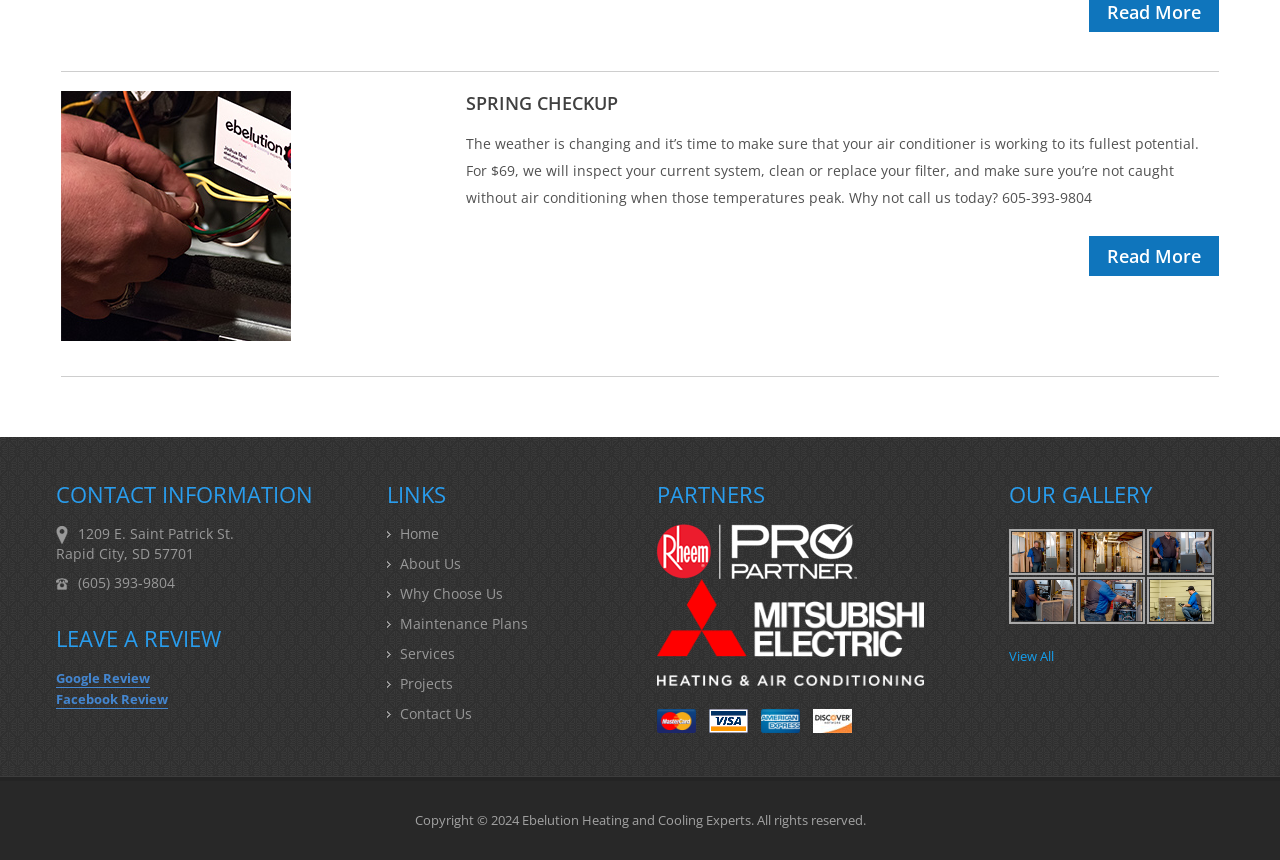What is the purpose of the spring checkup? Observe the screenshot and provide a one-word or short phrase answer.

To ensure air conditioner is working to its fullest potential